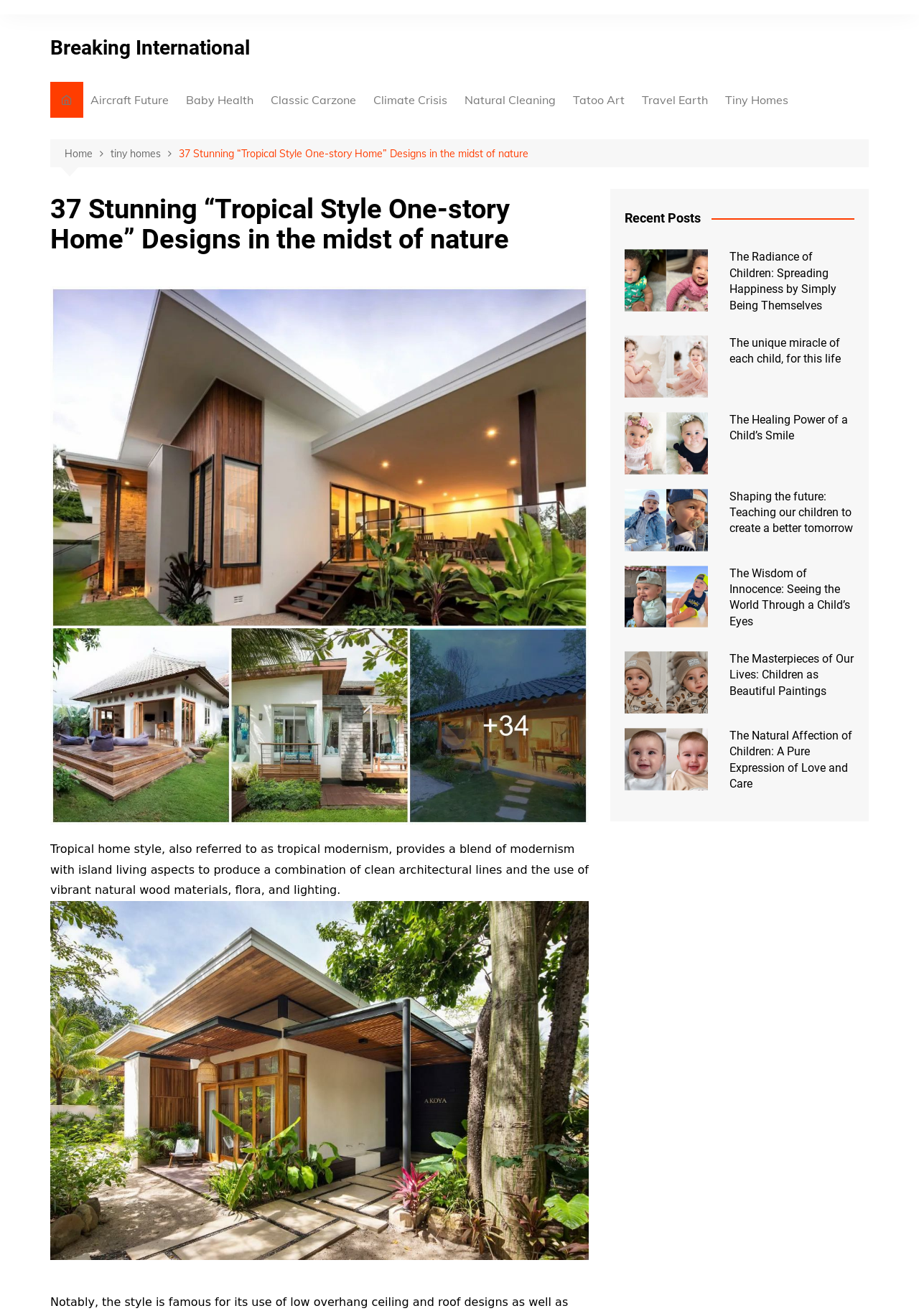How many images are in the 'Recent Posts' section?
From the screenshot, provide a brief answer in one word or phrase.

6